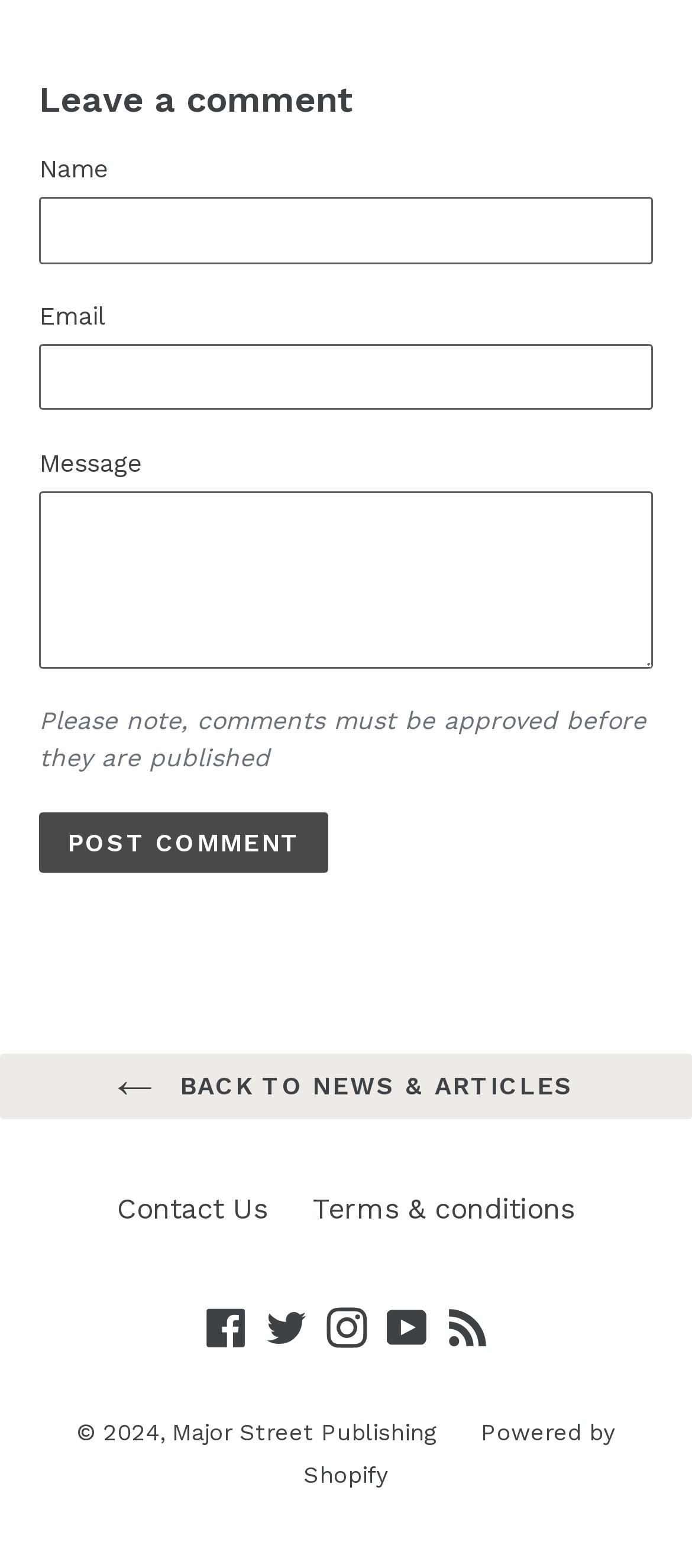How many social media links are available?
Using the image, give a concise answer in the form of a single word or short phrase.

5